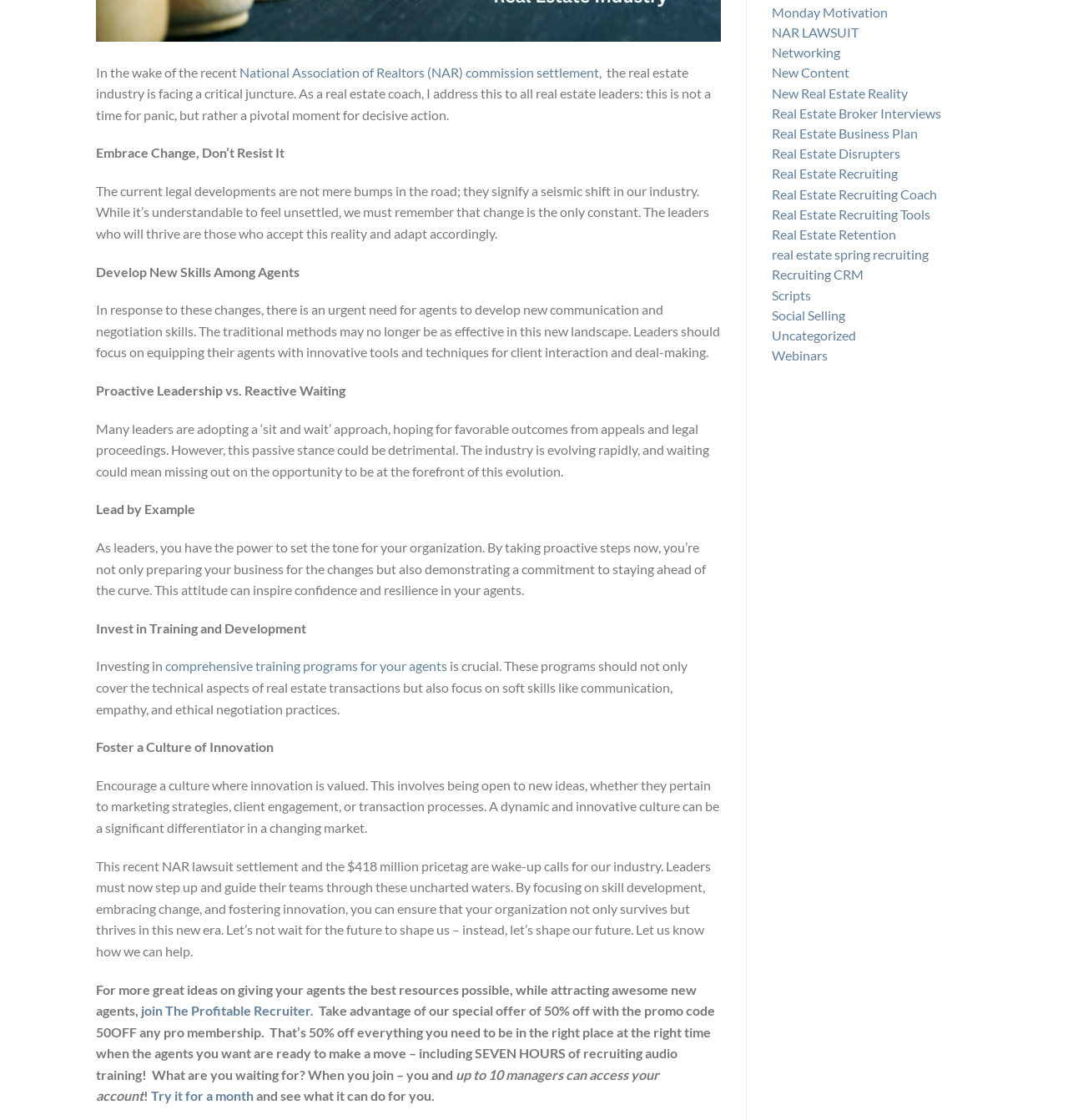Bounding box coordinates are specified in the format (top-left x, top-left y, bottom-right x, bottom-right y). All values are floating point numbers bounded between 0 and 1. Please provide the bounding box coordinate of the region this sentence describes: parent_node: Pricing Blog Contact Us

[0.941, 0.374, 0.973, 0.404]